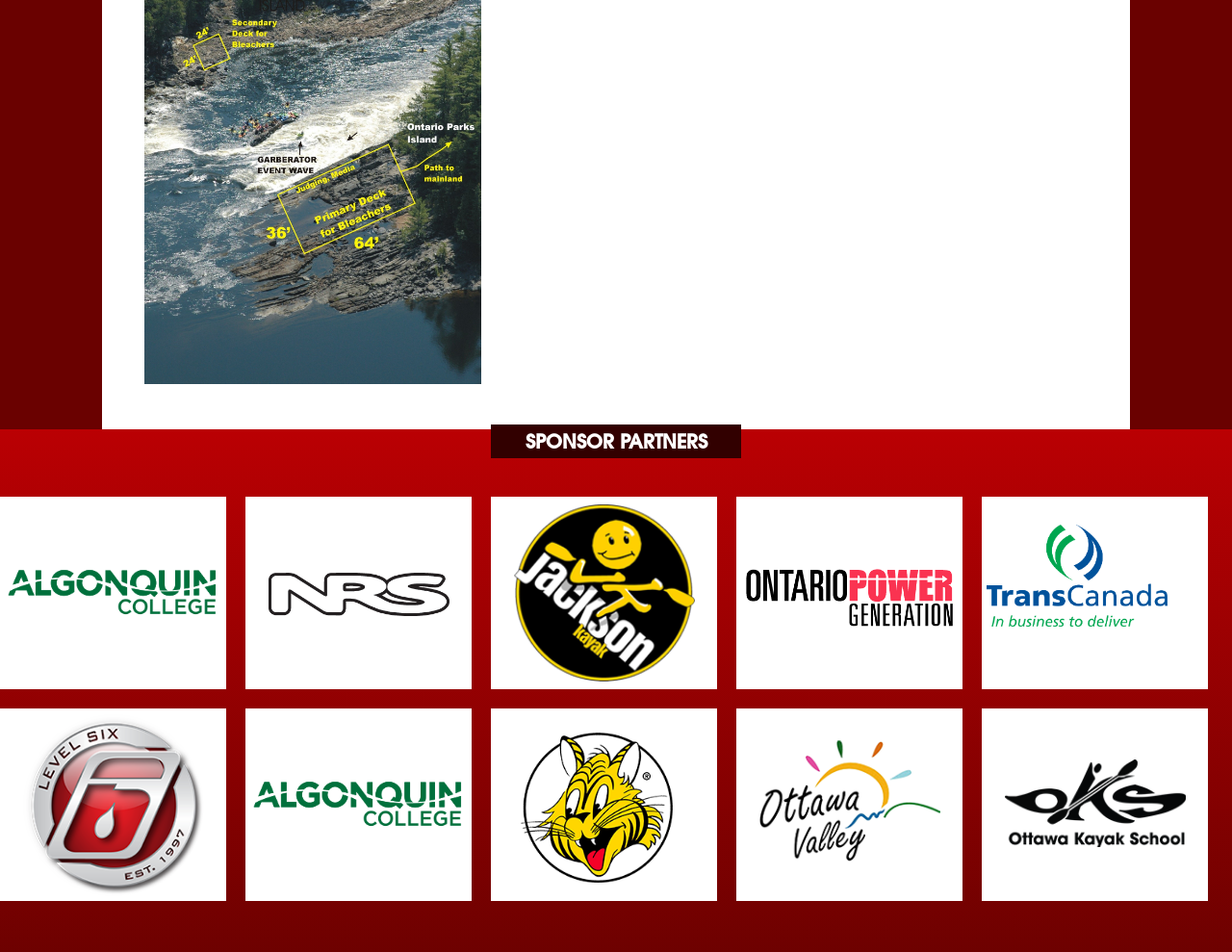Show me the bounding box coordinates of the clickable region to achieve the task as per the instruction: "check out Level Six".

[0.0, 0.967, 0.184, 0.986]